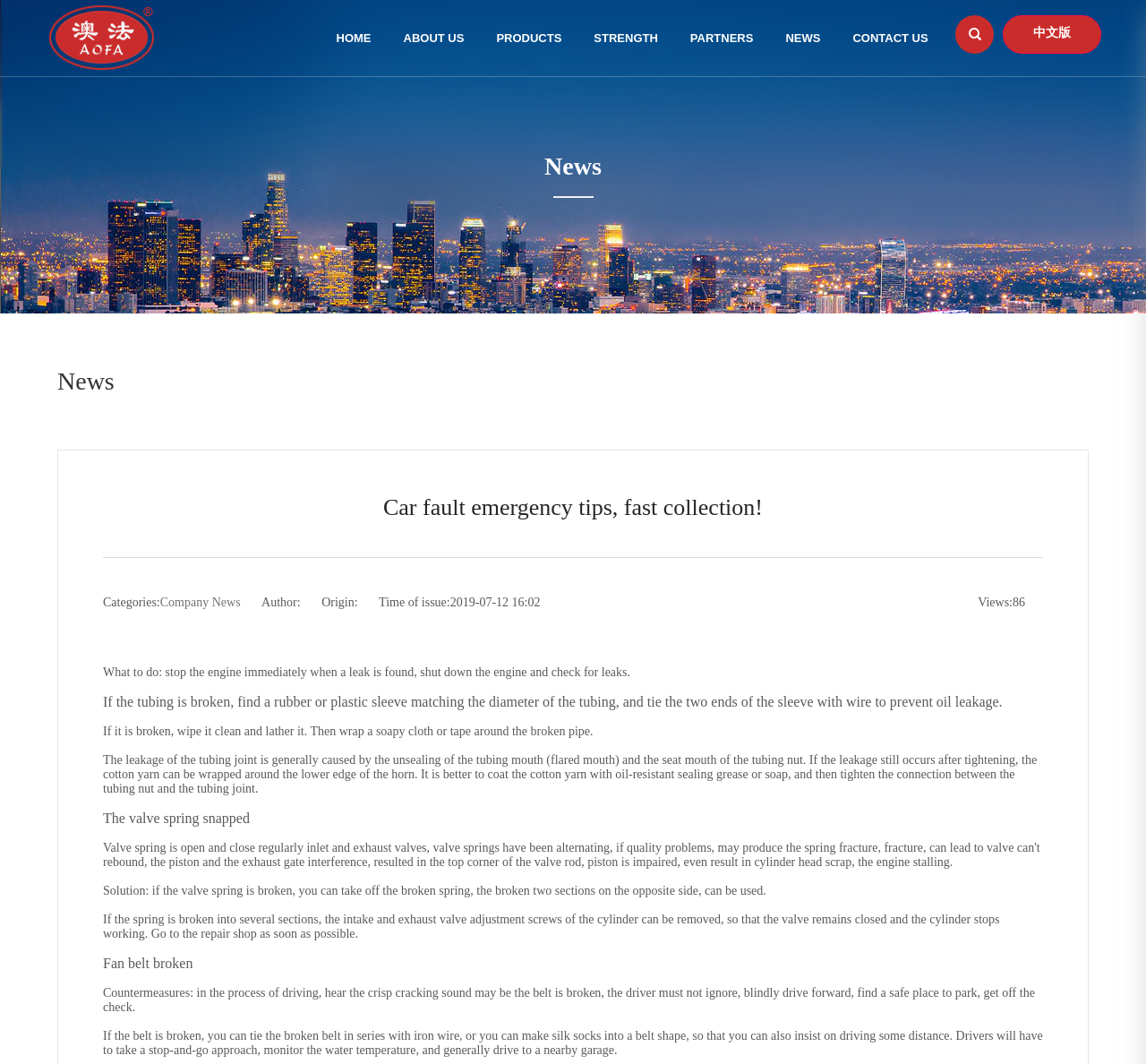Locate the bounding box coordinates of the element I should click to achieve the following instruction: "Click ABOUT US".

[0.338, 0.0, 0.419, 0.072]